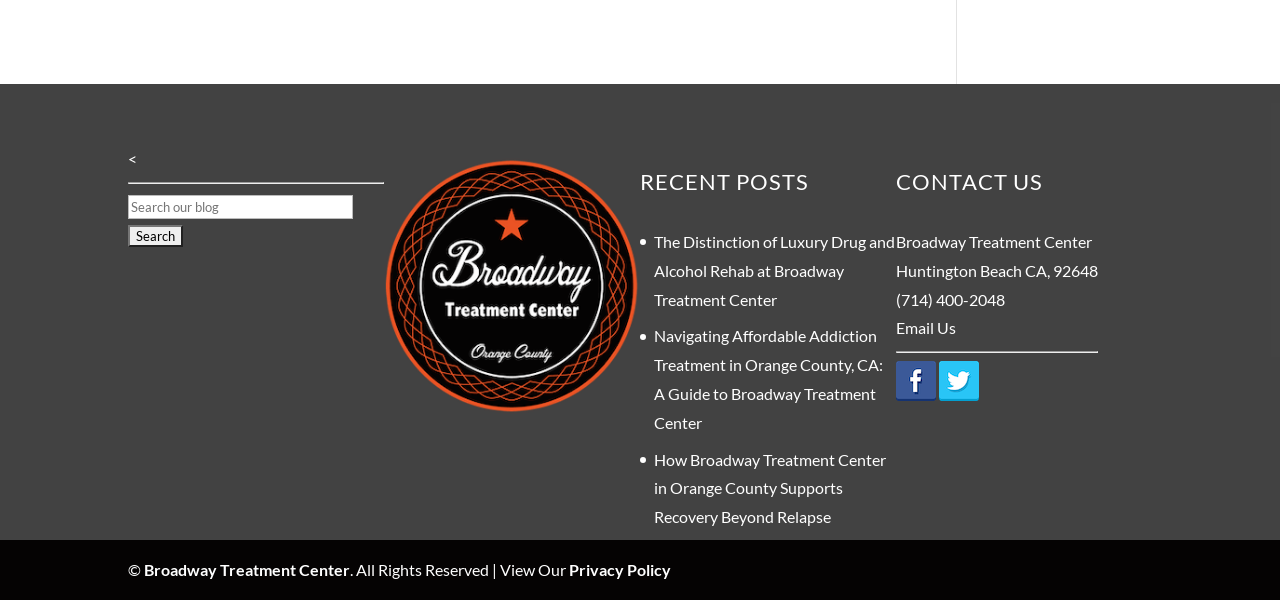Show the bounding box coordinates of the region that should be clicked to follow the instruction: "Contact us via phone."

[0.7, 0.483, 0.785, 0.514]